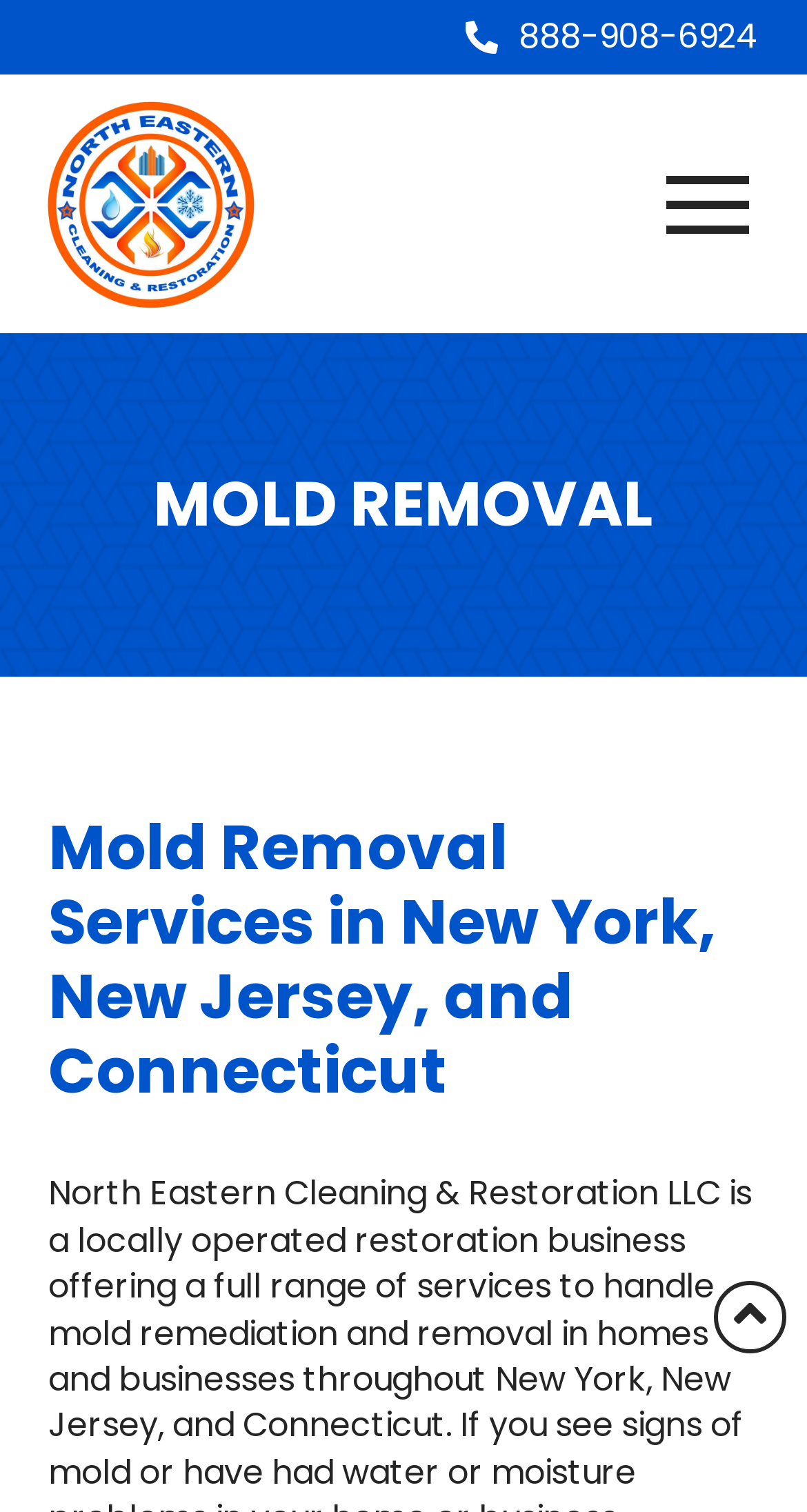What is the phone number to call for a free estimate?
Give a one-word or short phrase answer based on the image.

888-908-6924